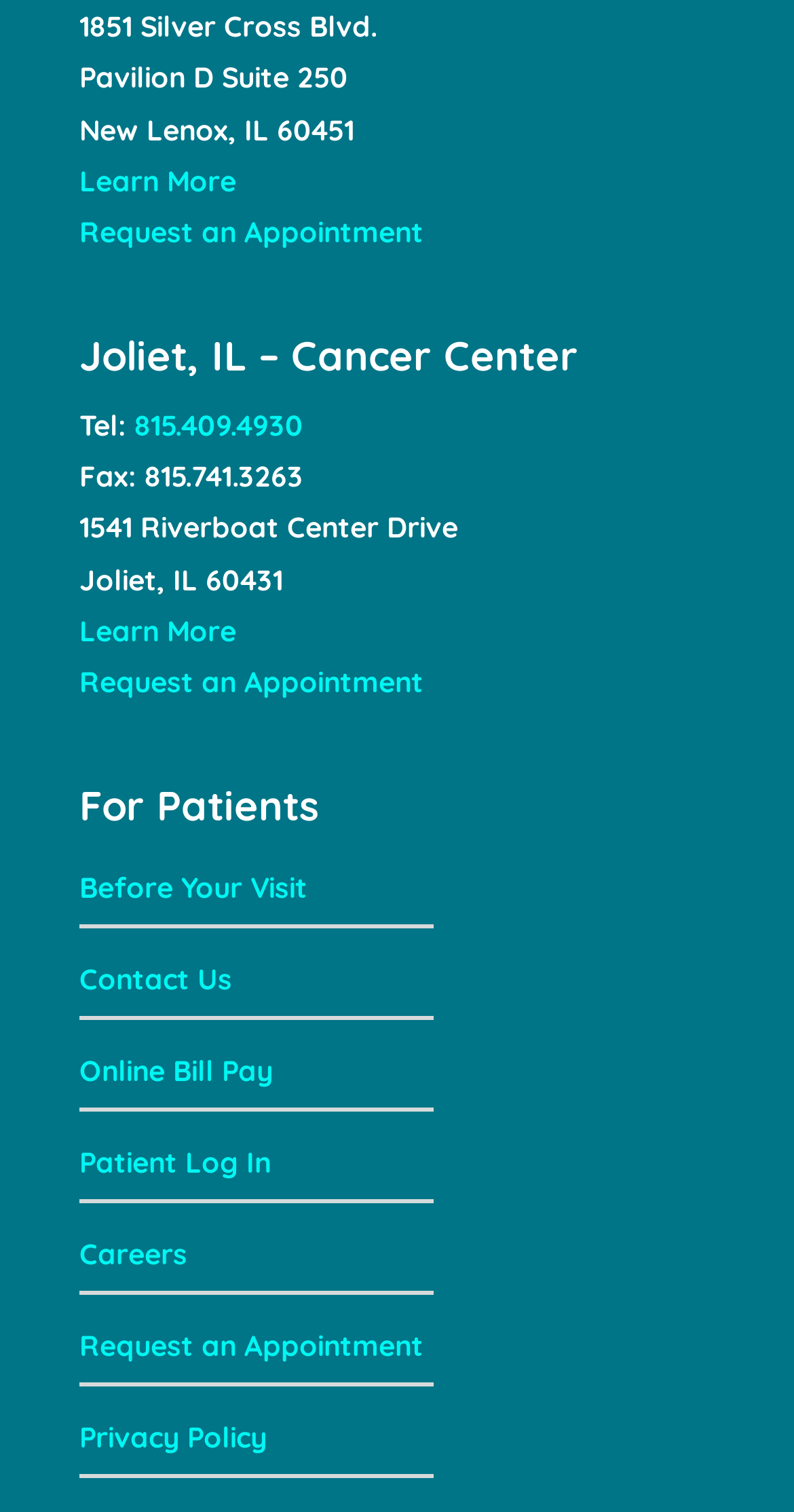Answer the following query with a single word or phrase:
What is the purpose of the 'Request an Appointment' link?

To schedule an appointment